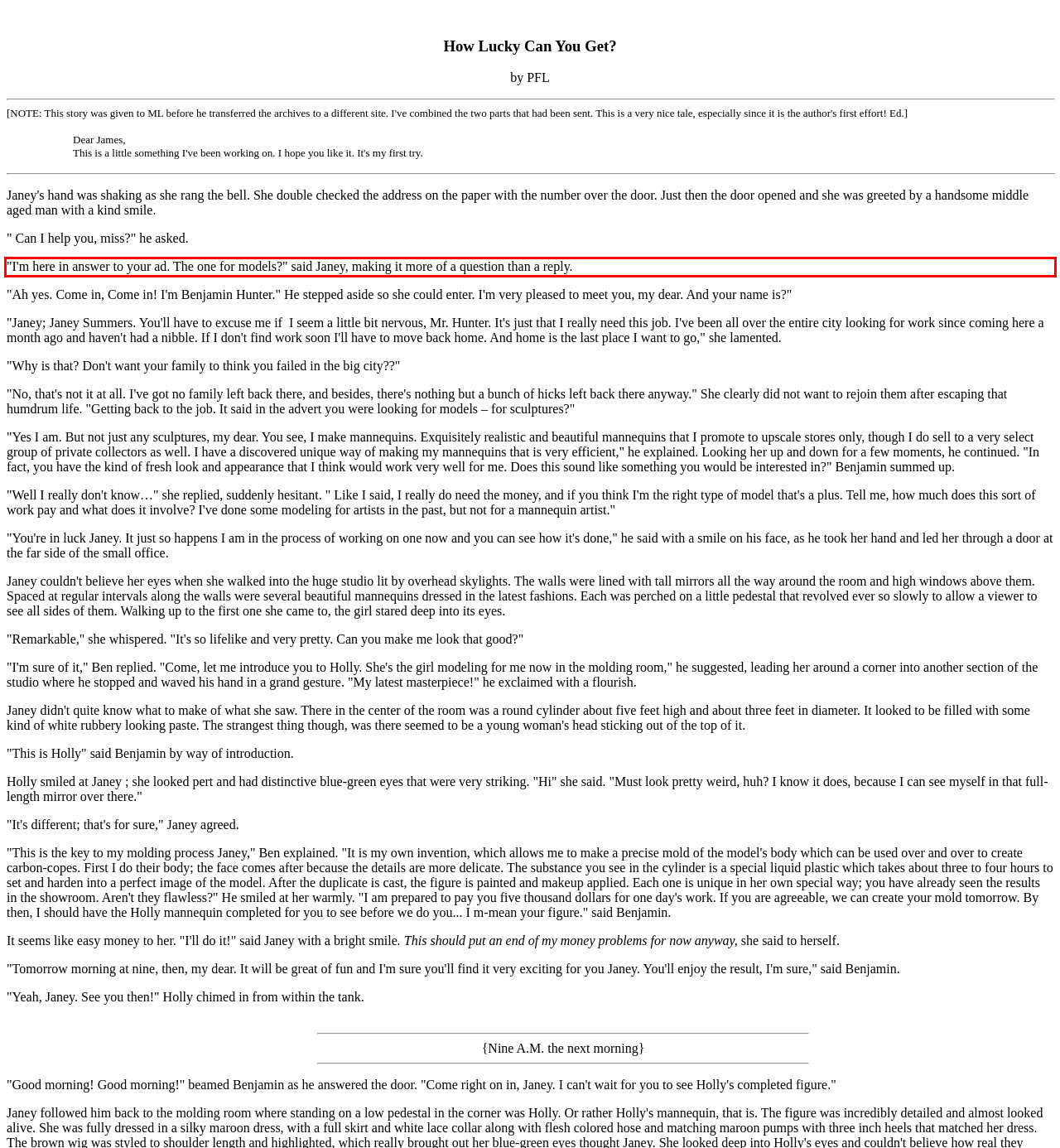Using the provided webpage screenshot, identify and read the text within the red rectangle bounding box.

"I'm here in answer to your ad. The one for models?" said Janey, making it more of a question than a reply.